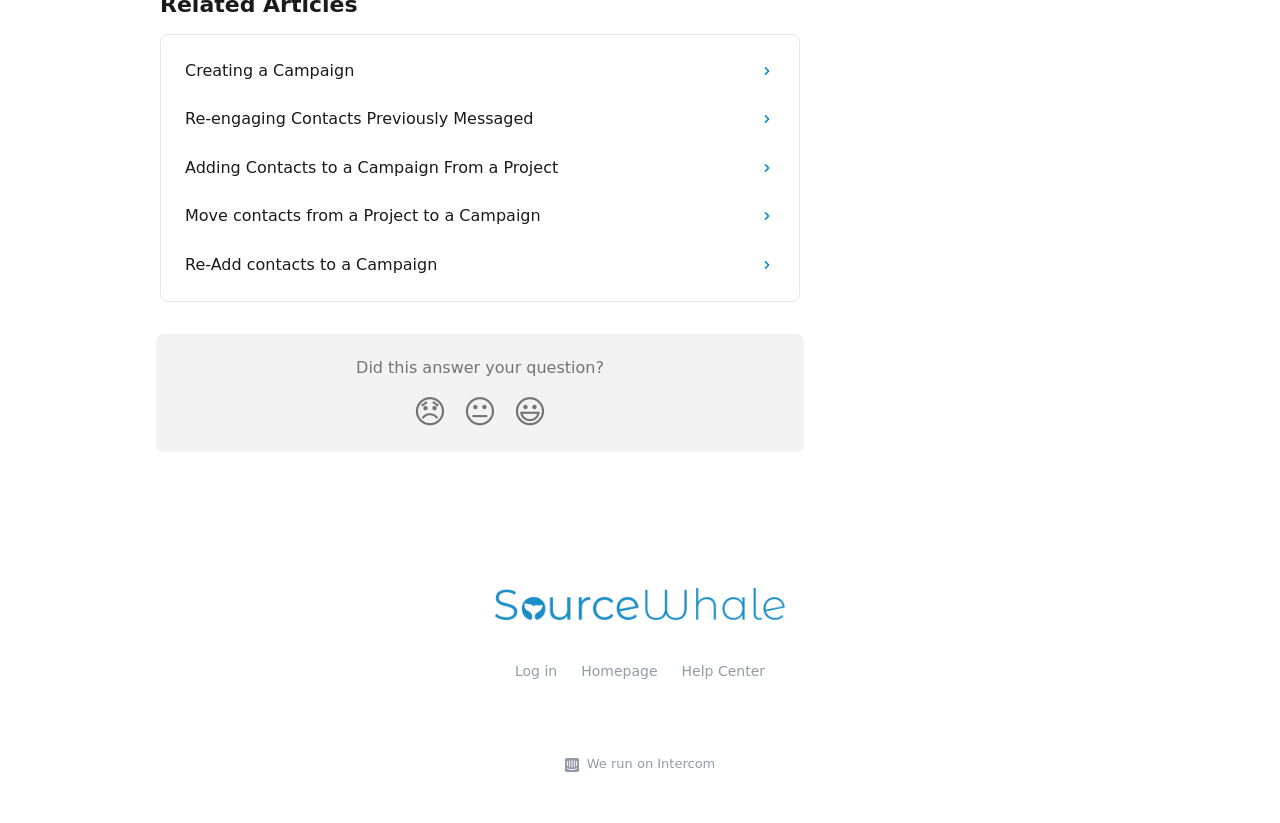How many reaction buttons are there?
Please use the image to deliver a detailed and complete answer.

I counted the number of reaction buttons, which are 'Disappointed Reaction', 'Neutral Reaction', and 'Smiley Reaction'.